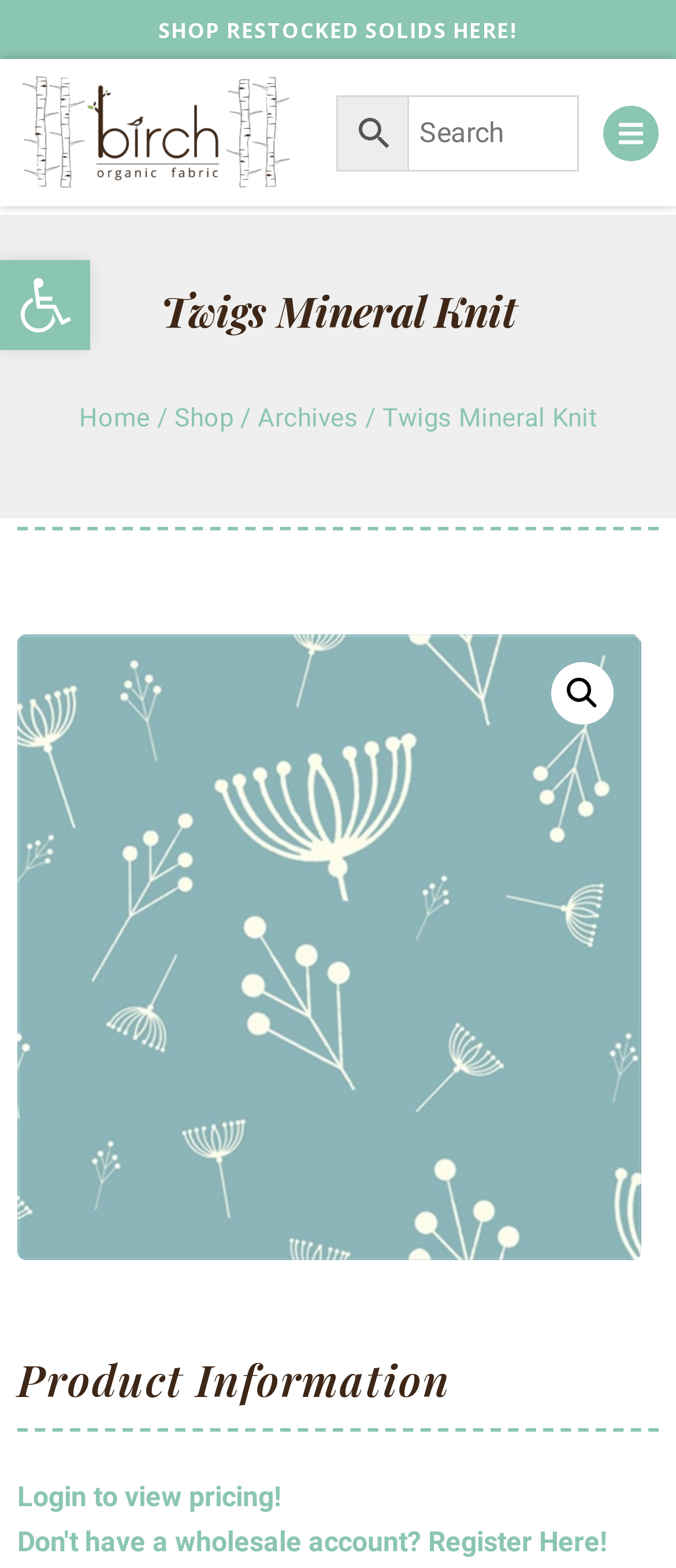For the following element description, predict the bounding box coordinates in the format (top-left x, top-left y, bottom-right x, bottom-right y). All values should be floating point numbers between 0 and 1. Description: title="Charley-Harper-534-T"

[0.026, 0.405, 0.95, 0.803]